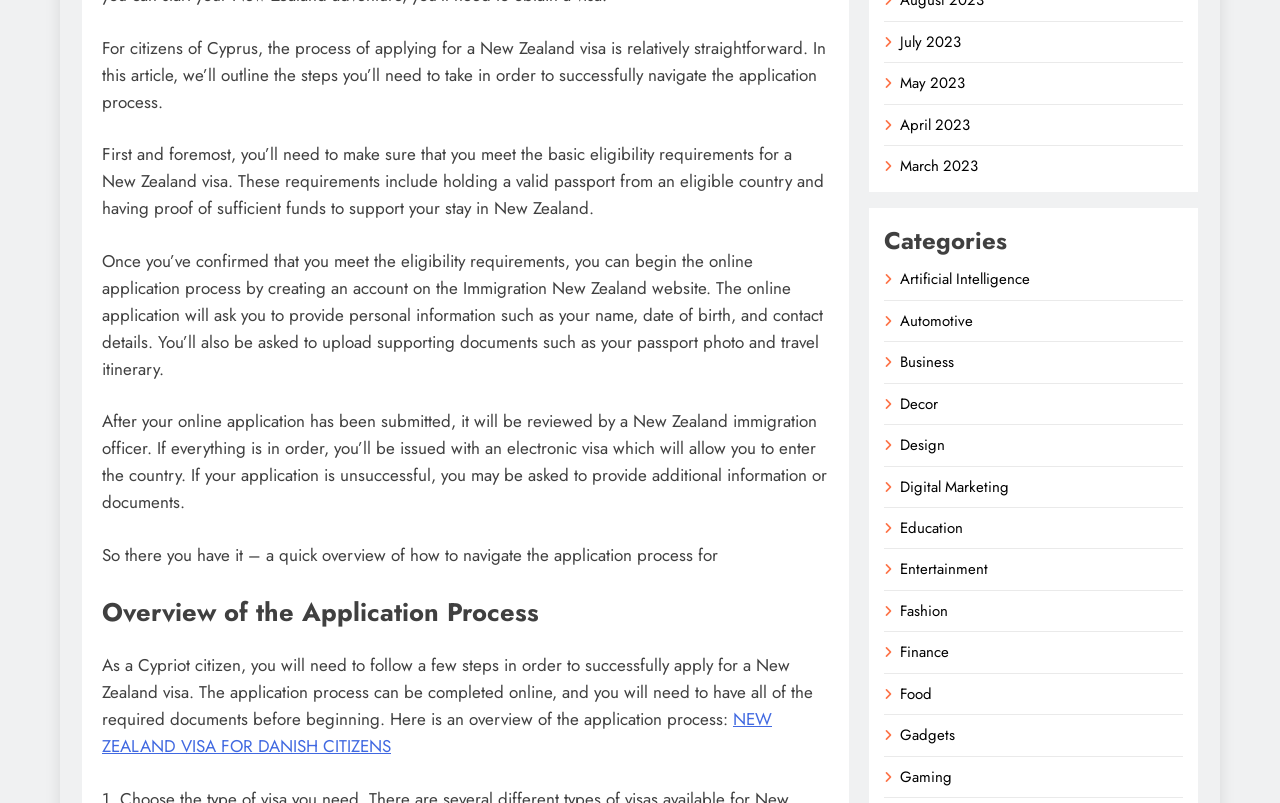What is the first step in applying for a New Zealand visa?
Identify the answer in the screenshot and reply with a single word or phrase.

Meet basic eligibility requirements